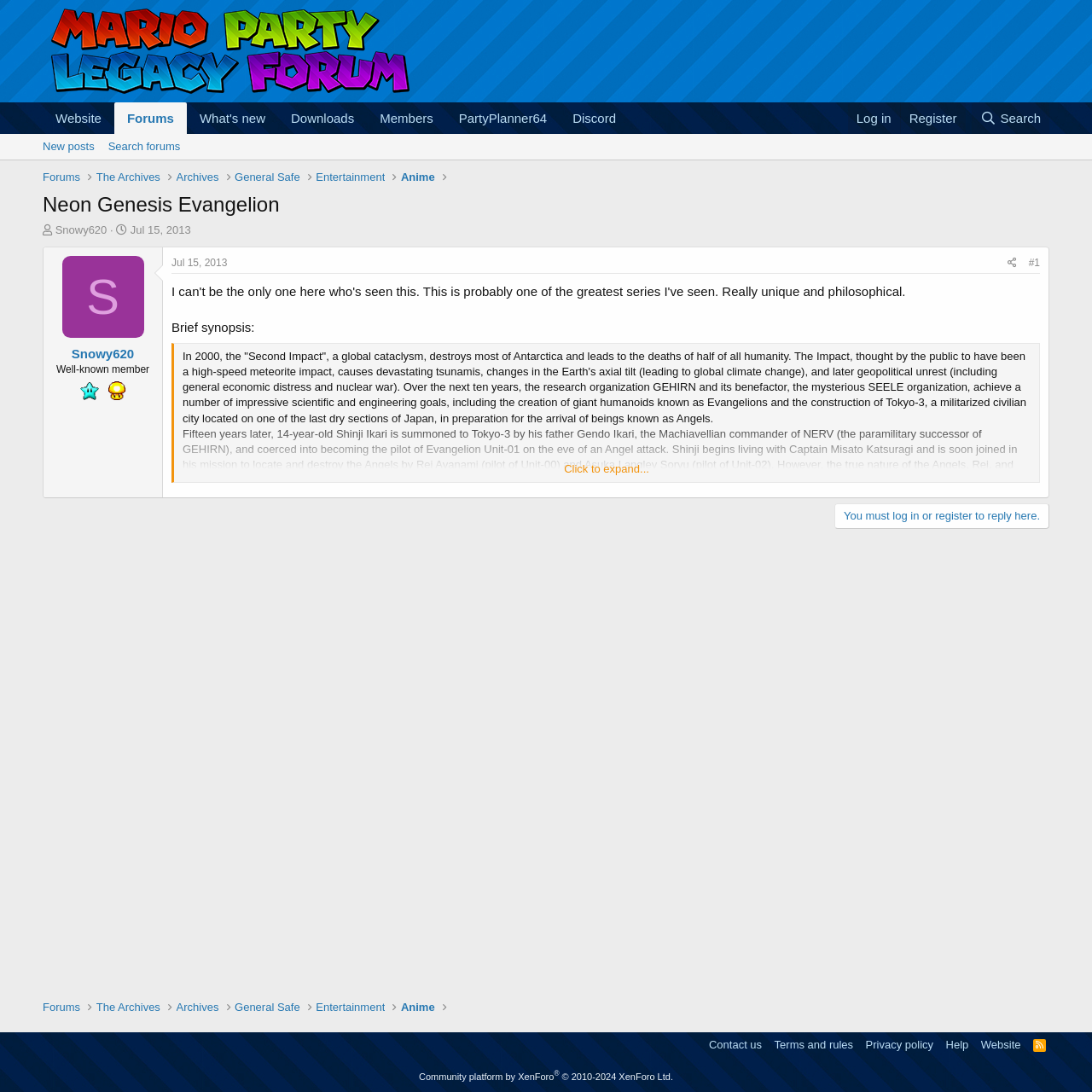Please find and generate the text of the main heading on the webpage.

Neon Genesis Evangelion